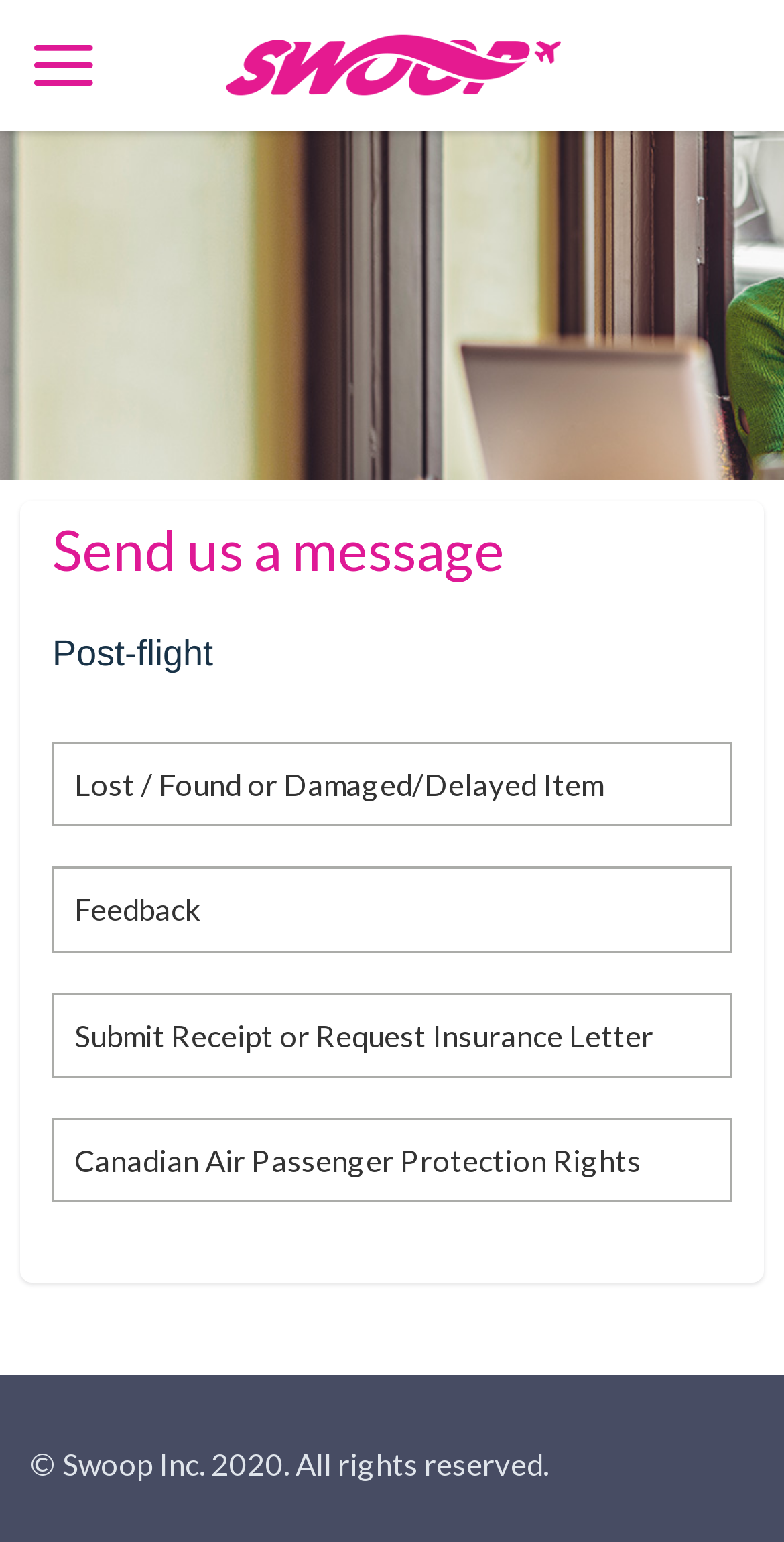What year is mentioned in the copyright notice?
Respond to the question with a single word or phrase according to the image.

2020